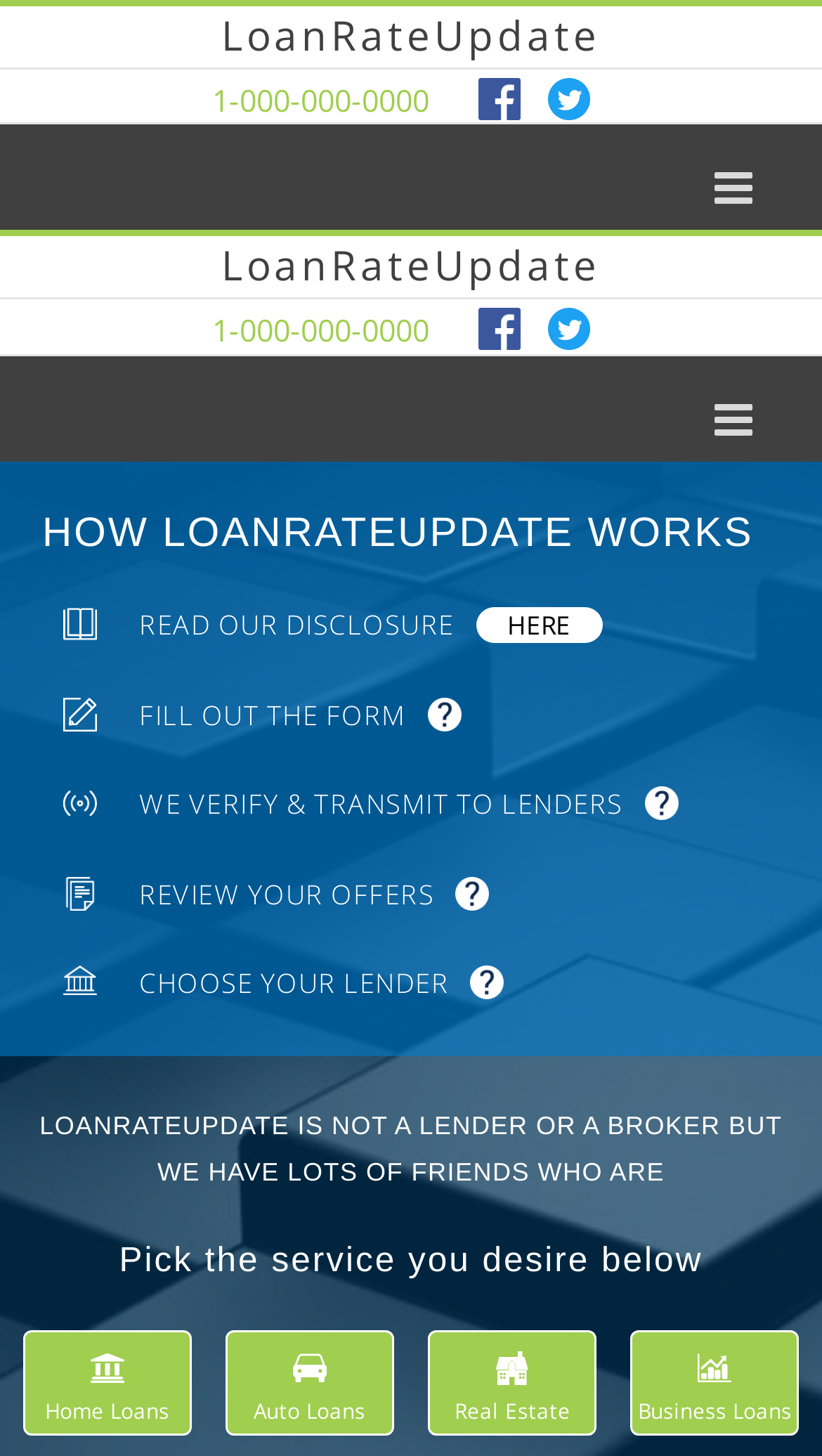Please find and report the bounding box coordinates of the element to click in order to perform the following action: "Click on the 'LoanRateUpdate' link". The coordinates should be expressed as four float numbers between 0 and 1, in the format [left, top, right, bottom].

[0.269, 0.016, 0.731, 0.041]